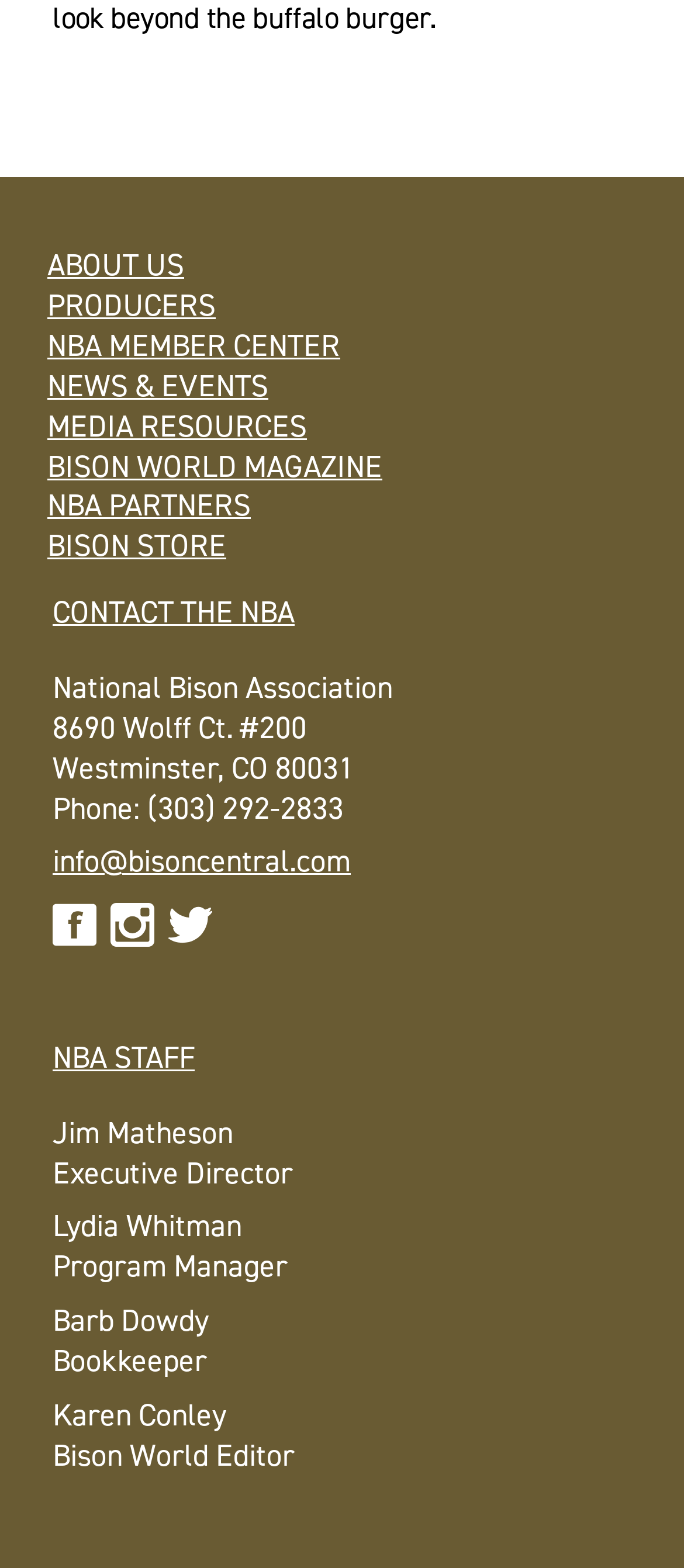Identify the bounding box coordinates for the element that needs to be clicked to fulfill this instruction: "Email info@bisoncentral.com". Provide the coordinates in the format of four float numbers between 0 and 1: [left, top, right, bottom].

[0.077, 0.536, 0.513, 0.563]